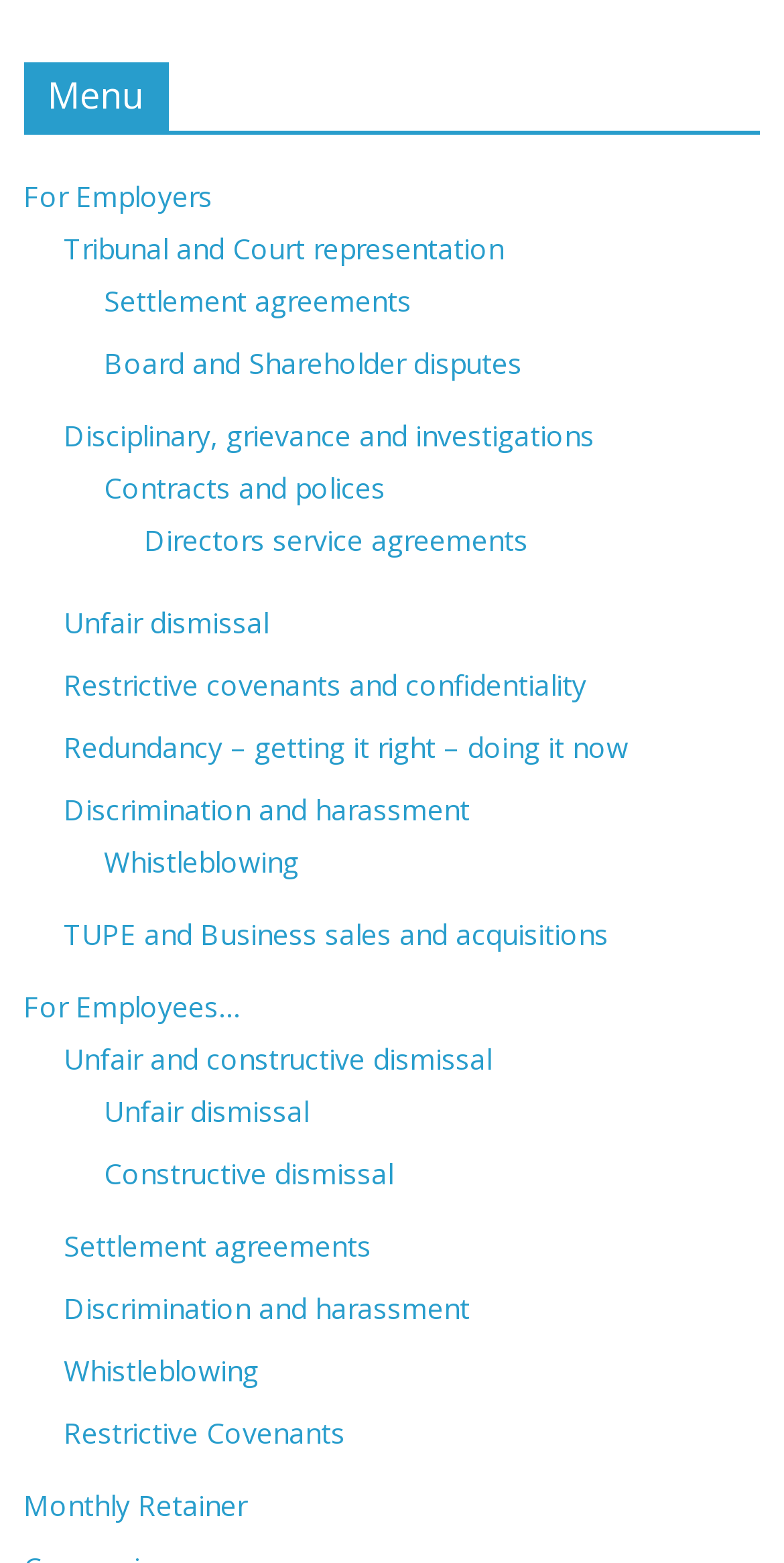Specify the bounding box coordinates of the element's area that should be clicked to execute the given instruction: "Learn about 'Settlement agreements'". The coordinates should be four float numbers between 0 and 1, i.e., [left, top, right, bottom].

[0.133, 0.18, 0.525, 0.204]